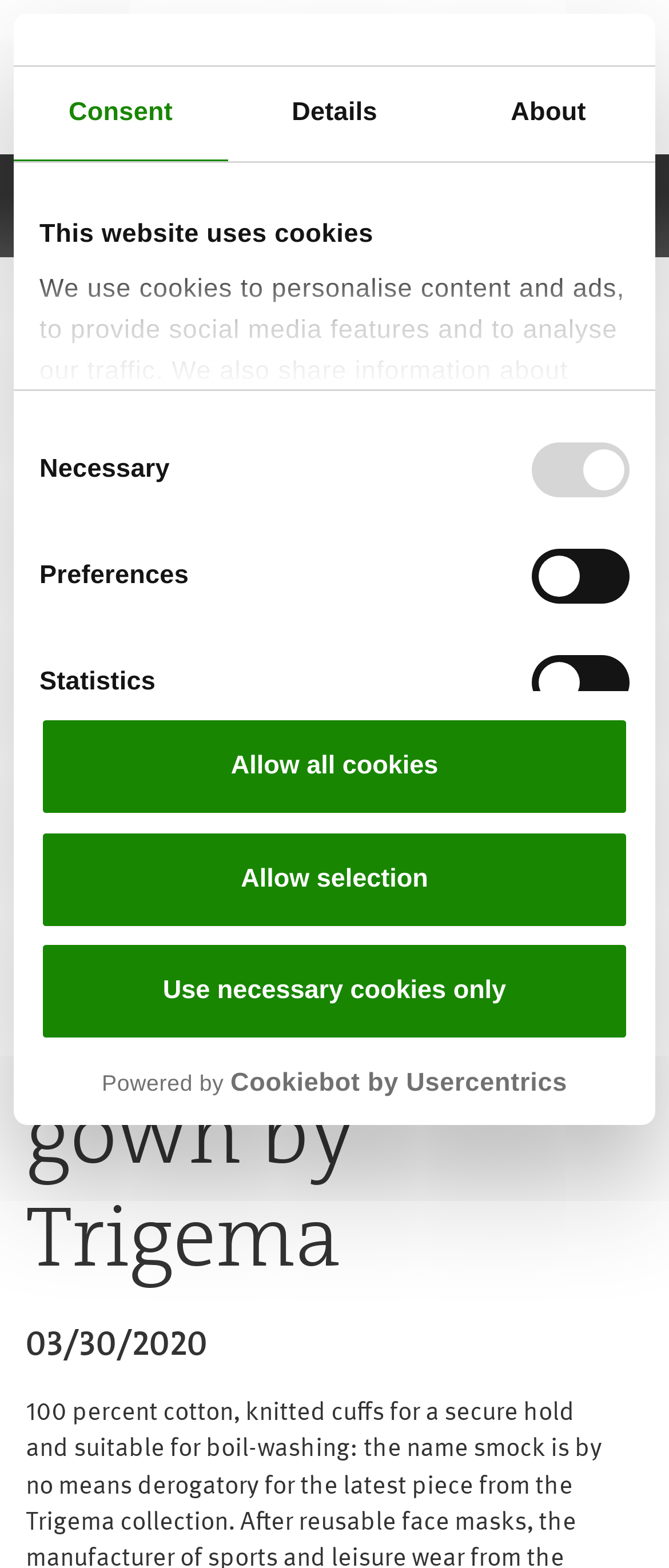Please reply to the following question with a single word or a short phrase:
What is the purpose of the cookies according to the website?

personalise content and ads